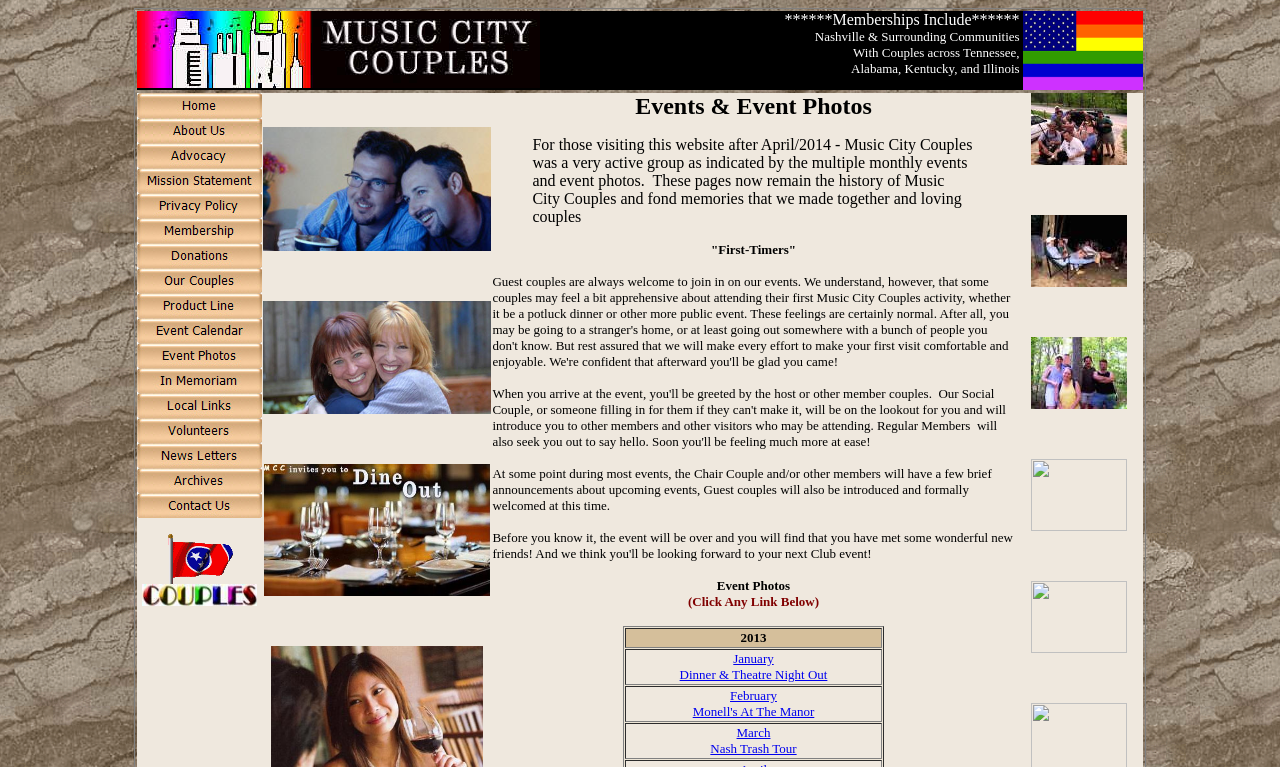Given the description of a UI element: "title="Challenge Africa"", identify the bounding box coordinates of the matching element in the webpage screenshot.

None